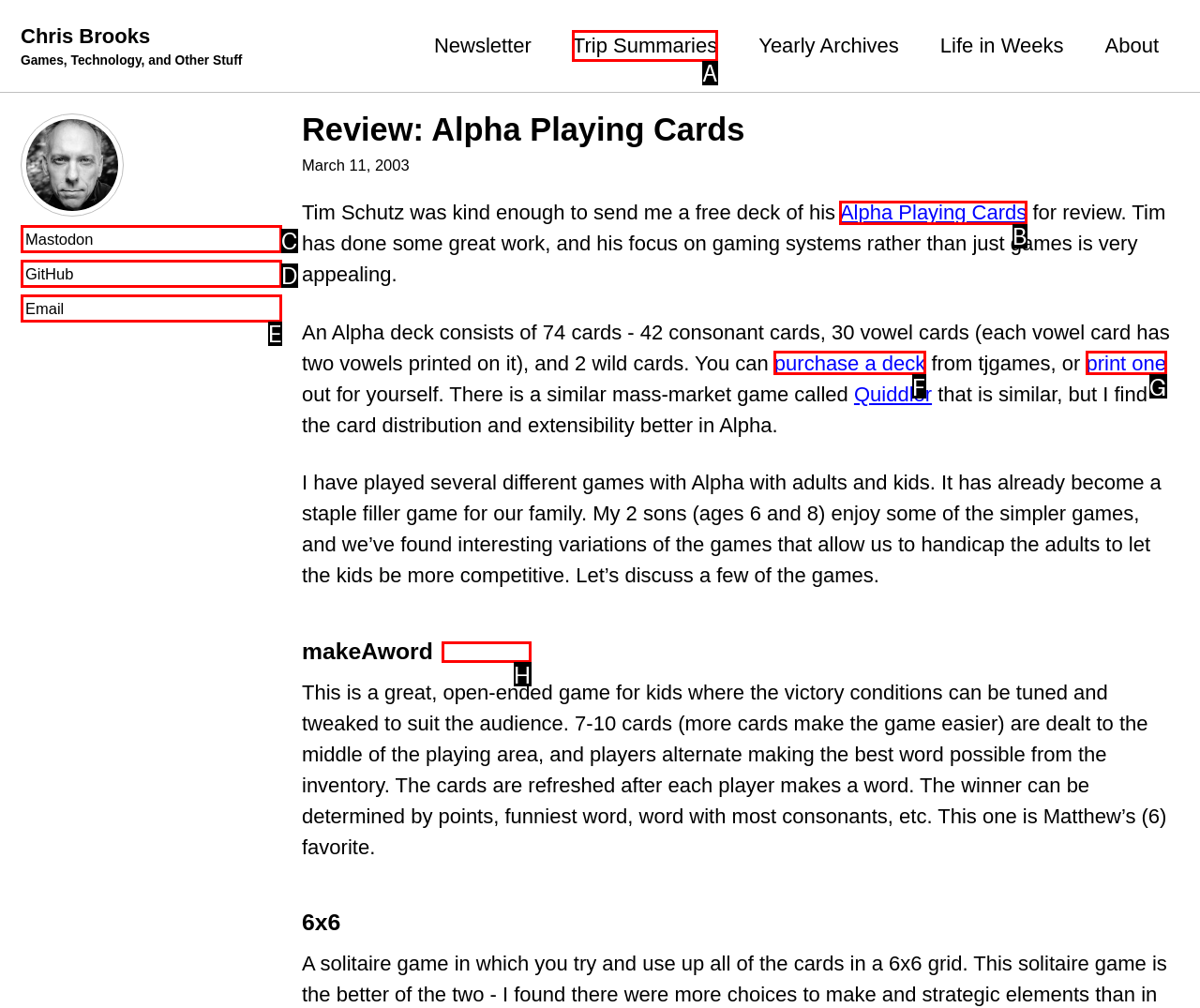Which HTML element fits the description: print one? Respond with the letter of the appropriate option directly.

G